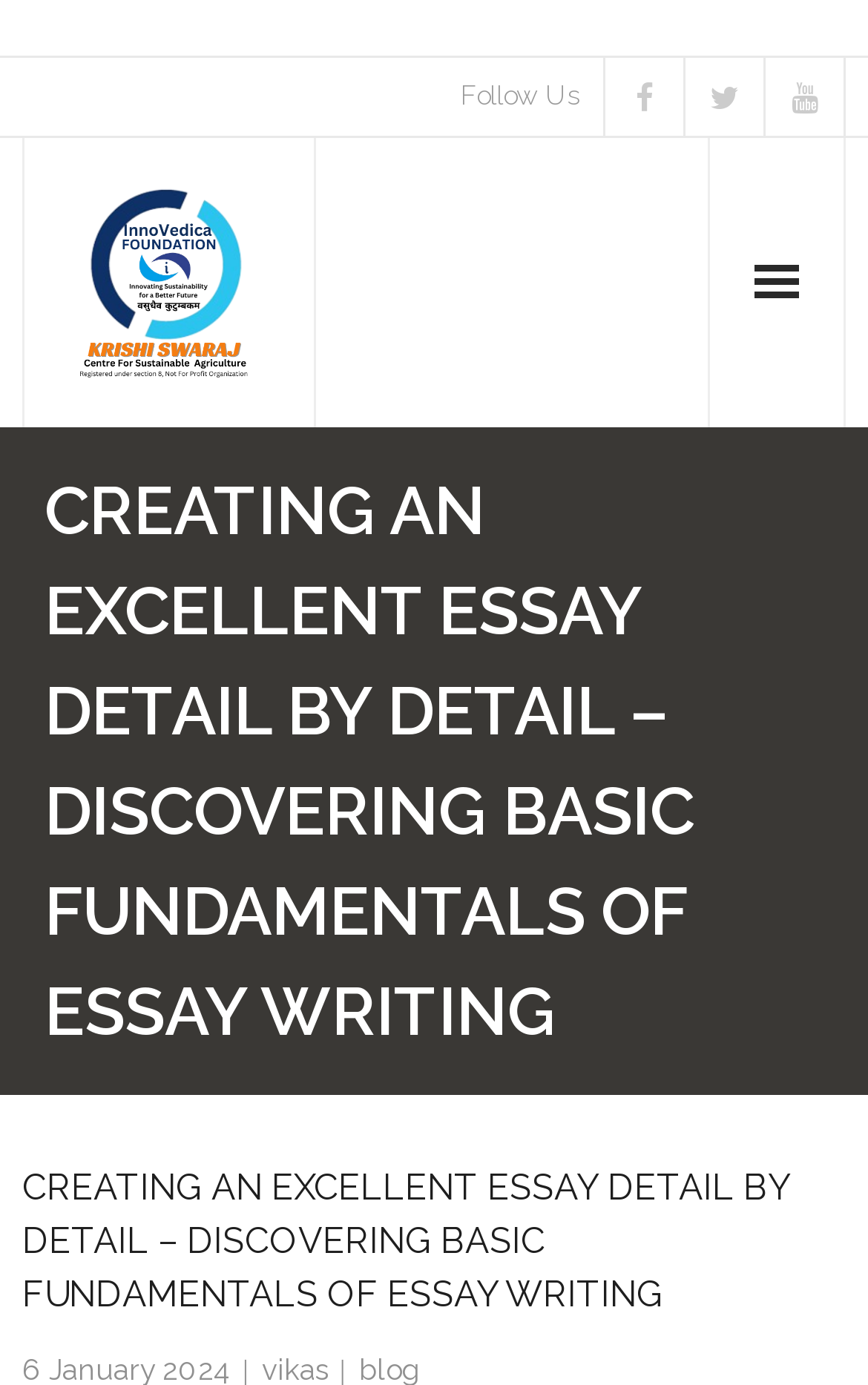Find the bounding box coordinates for the area that must be clicked to perform this action: "Follow us on social media".

[0.695, 0.042, 0.787, 0.098]